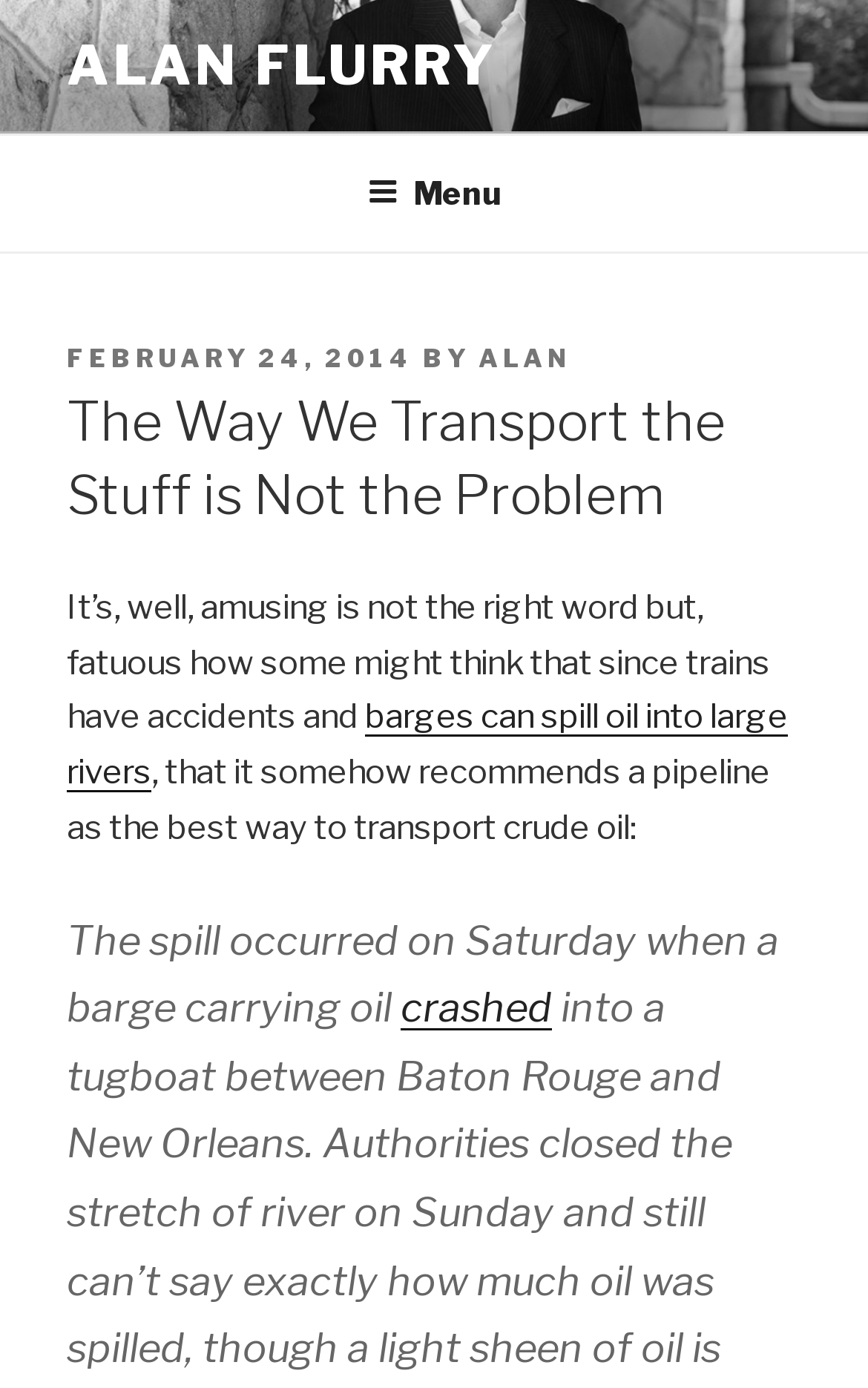What is the topic of the post?
From the image, respond using a single word or phrase.

Transportation of crude oil